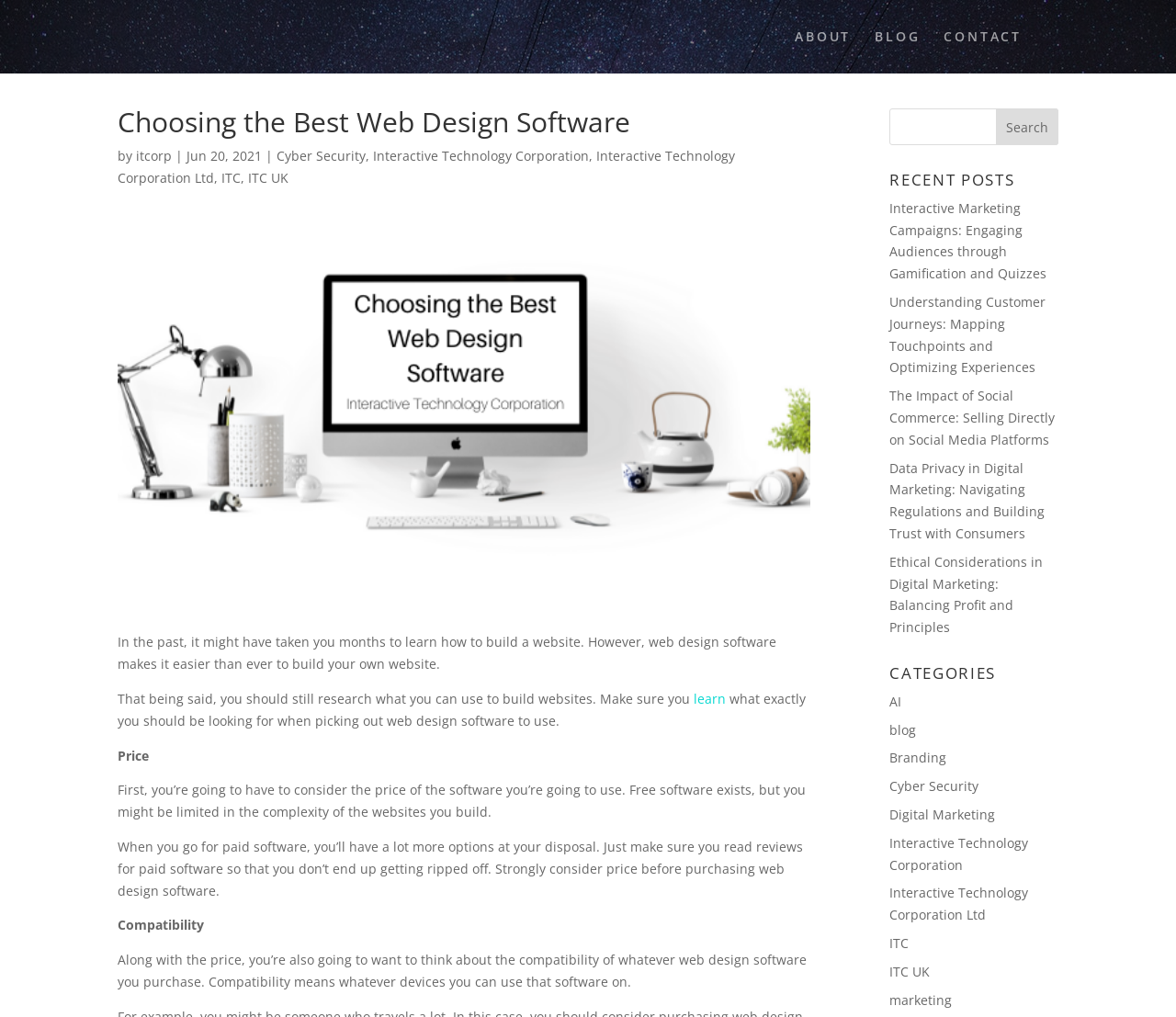Please find the bounding box coordinates for the clickable element needed to perform this instruction: "Search for something".

[0.756, 0.107, 0.9, 0.143]